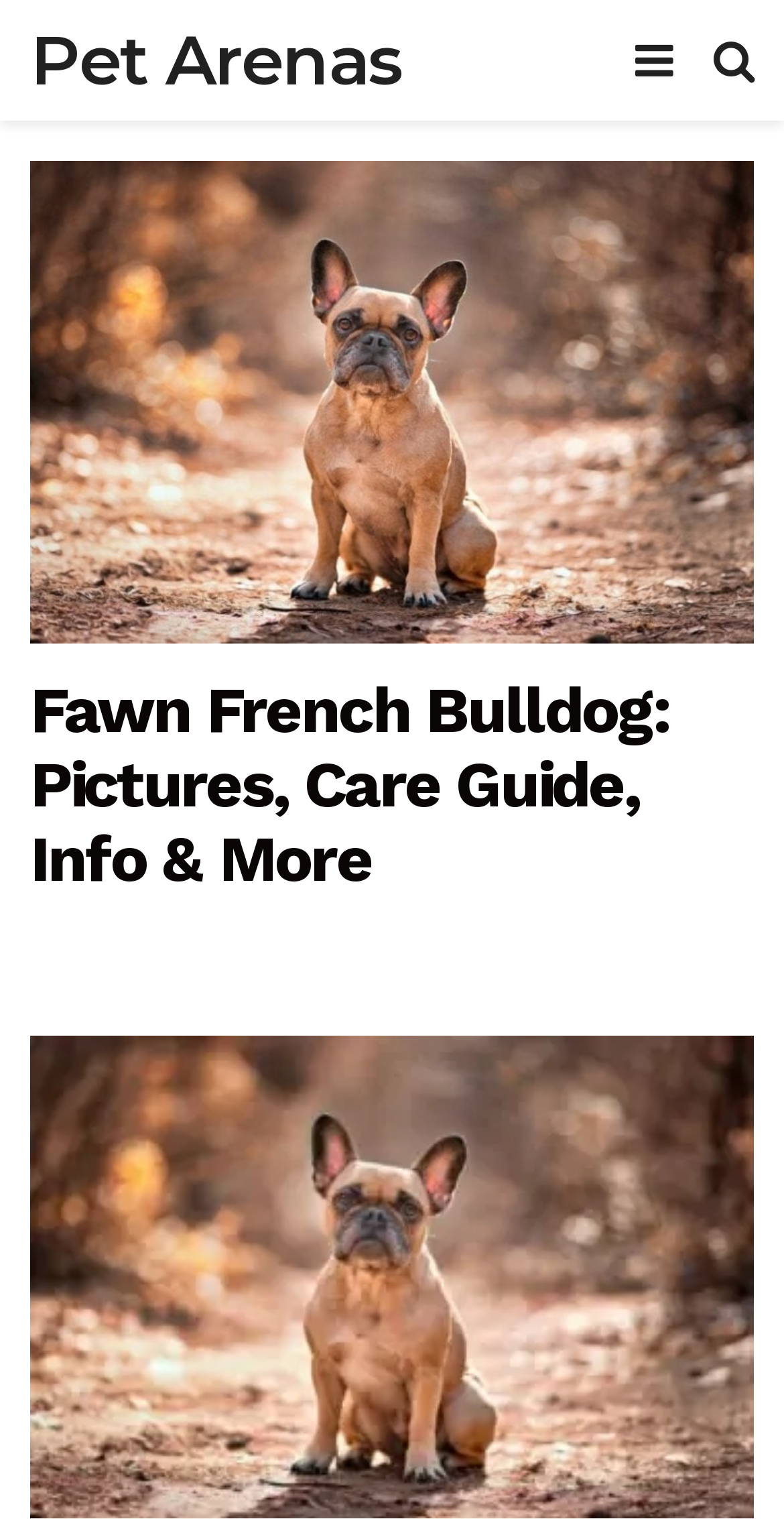Identify and provide the main heading of the webpage.

Fawn French Bulldog: Pictures, Care Guide, Info & More